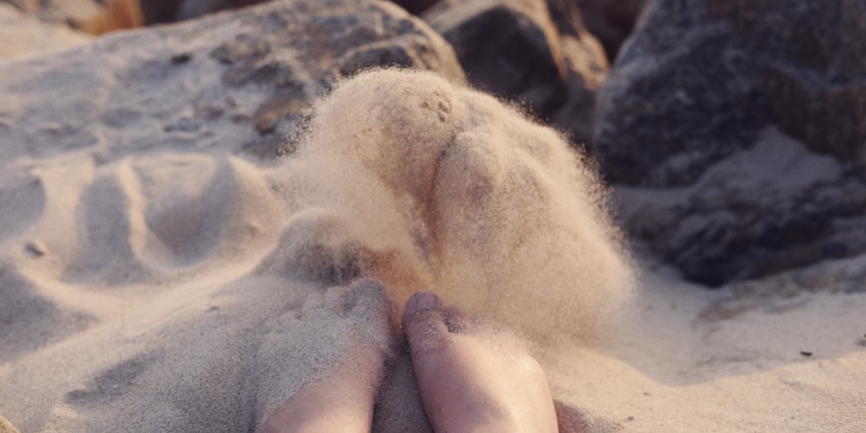Formulate a detailed description of the image content.

The image captures a serene moment at a beach where two bare feet are partially buried in soft sand. As the sun casts a gentle light, grains of sand are cascading away, creating a delicate cloud of particles that drift gracefully through the air. Surrounding the feet, the sandy surface bears impressions that suggest movement, perhaps from play or relaxation. In the background, smooth rocks further enhance the natural setting, evoking feelings of tranquility and connection with nature. This moment encapsulates the theme of impermanence and the gentle flow of time, resonating with the reflective text accompanying it about the uncertainty of life and the transformative experiences we all face.